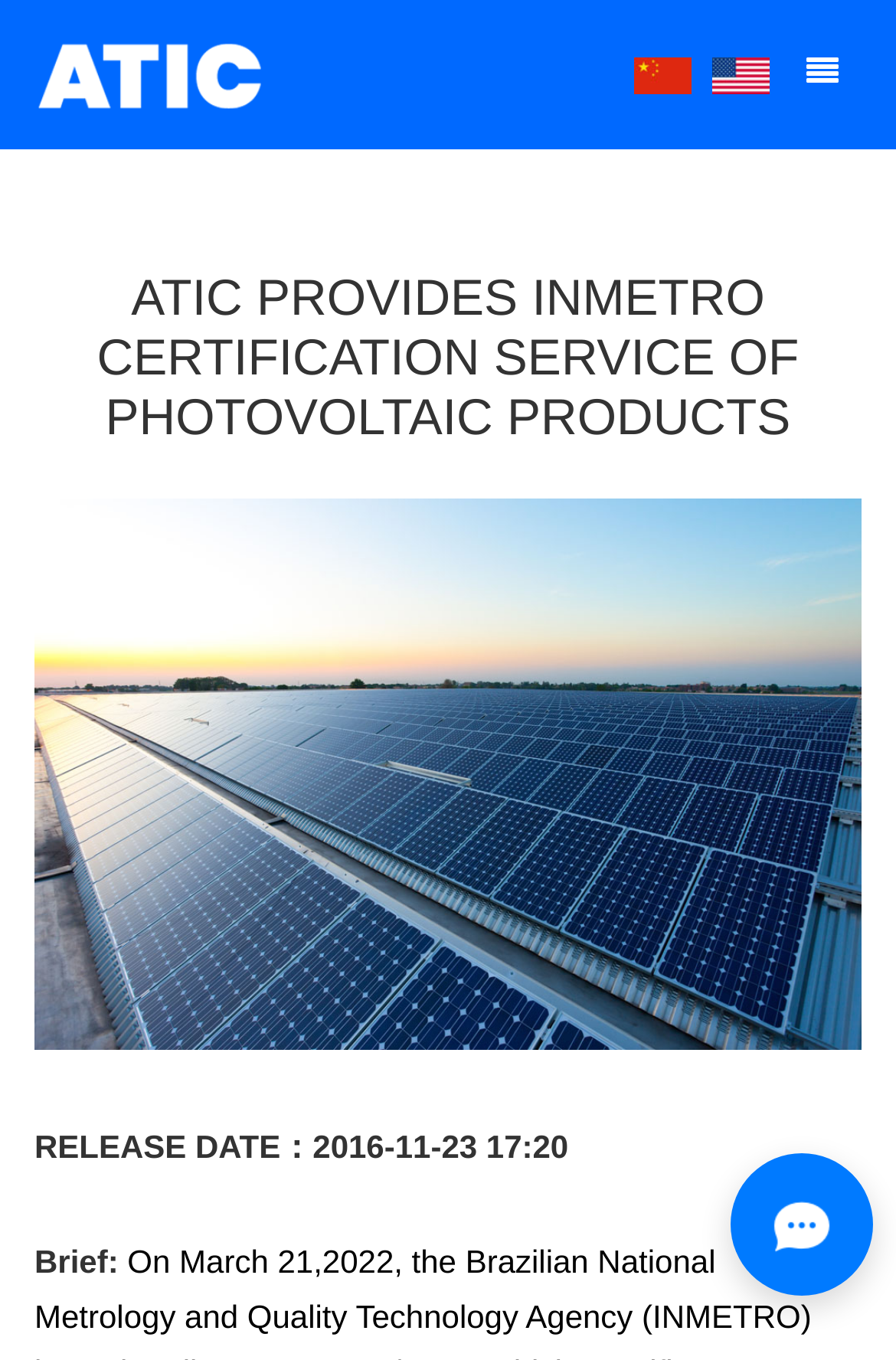What is the release date of the certification service?
Respond to the question with a single word or phrase according to the image.

2016-11-23 17:20